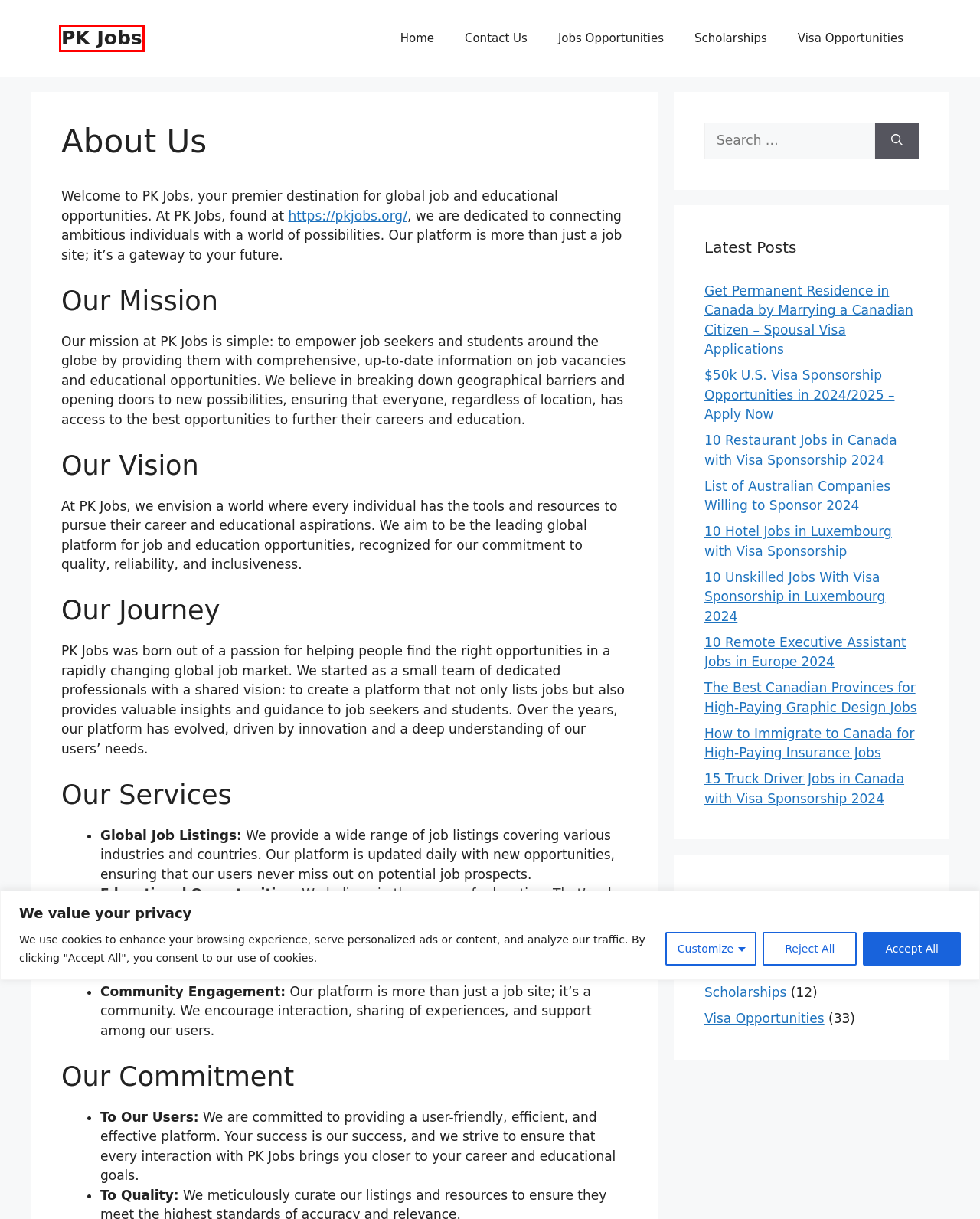Examine the screenshot of a webpage with a red bounding box around an element. Then, select the webpage description that best represents the new page after clicking the highlighted element. Here are the descriptions:
A. PK Jobs - Bringing your Career Dreams To Life
B. 15 Truck Driver Jobs in Canada with Visa Sponsorship 2024 - PK Jobs
C. Scholarships - PK Jobs
D. Contact Us - PK Jobs
E. 10 Remote Executive Assistant Jobs in Europe 2024 - PK Jobs
F. Visa Opportunities - PK Jobs
G. Jobs Opportunities - PK Jobs
H. 10 Restaurant Jobs in Canada with Visa Sponsorship 2024 - PK Jobs

A